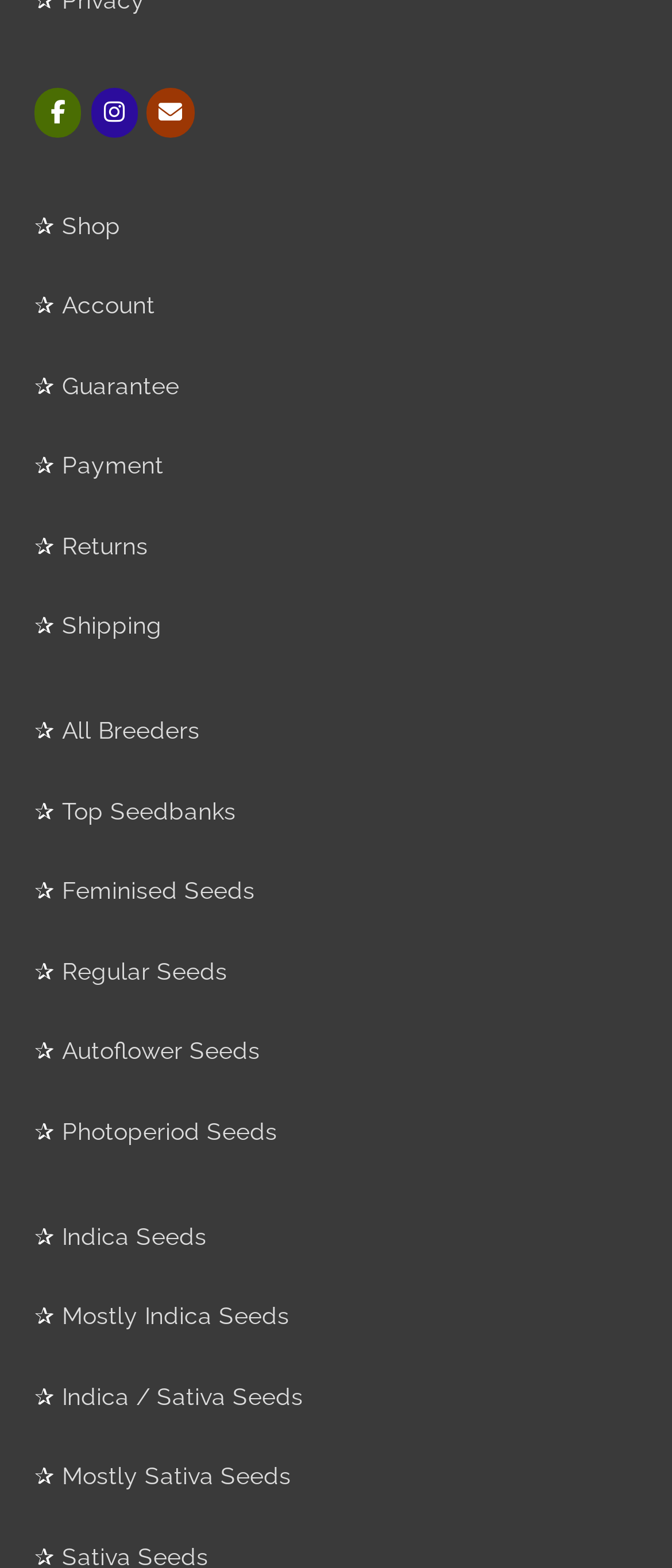Locate the bounding box coordinates of the element's region that should be clicked to carry out the following instruction: "View Facebook page". The coordinates need to be four float numbers between 0 and 1, i.e., [left, top, right, bottom].

[0.051, 0.056, 0.121, 0.088]